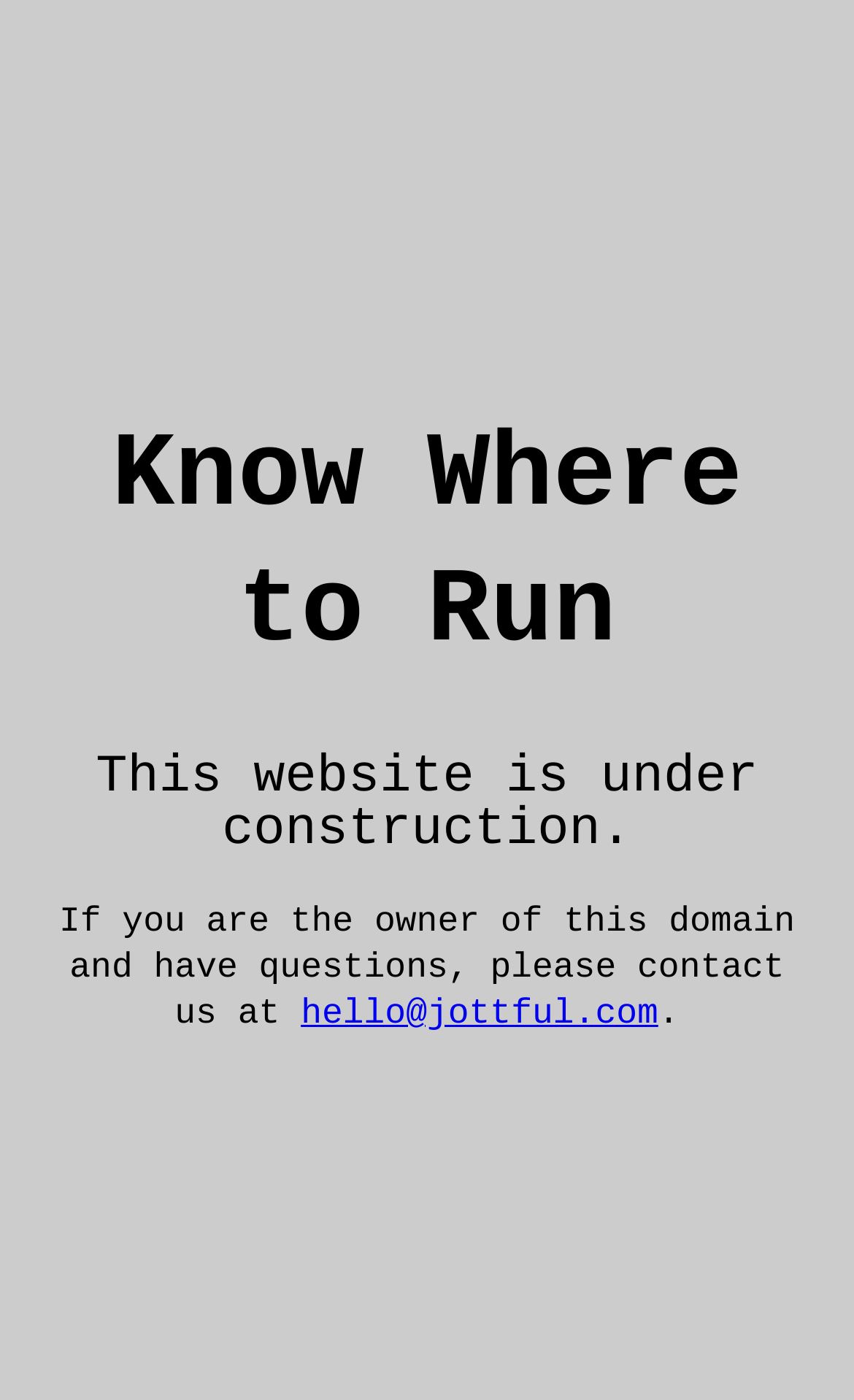Please locate and retrieve the main header text of the webpage.

Know Where to Run